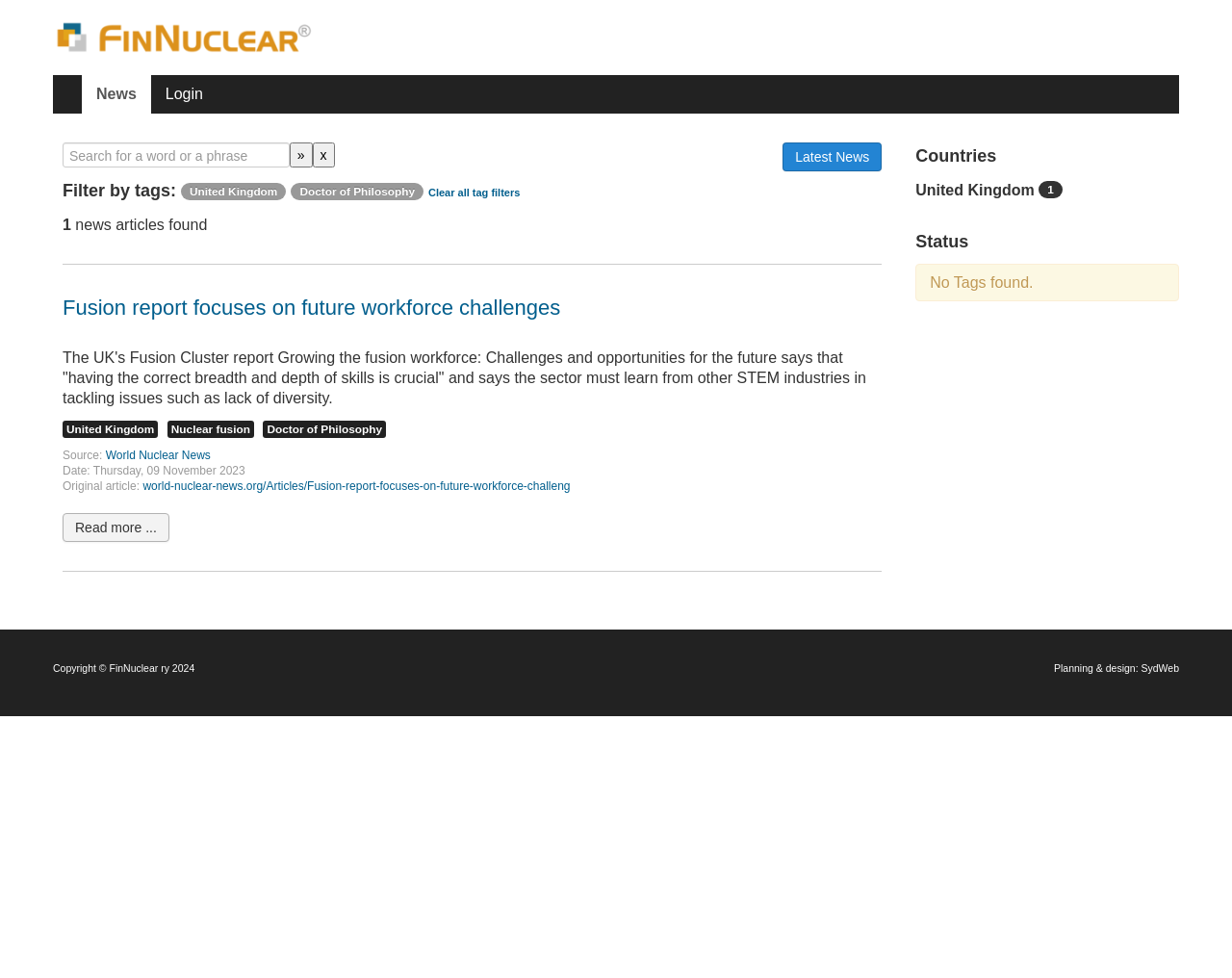What is the tag filter currently applied?
Look at the screenshot and respond with one word or a short phrase.

United Kingdom, Doctor of Philosophy